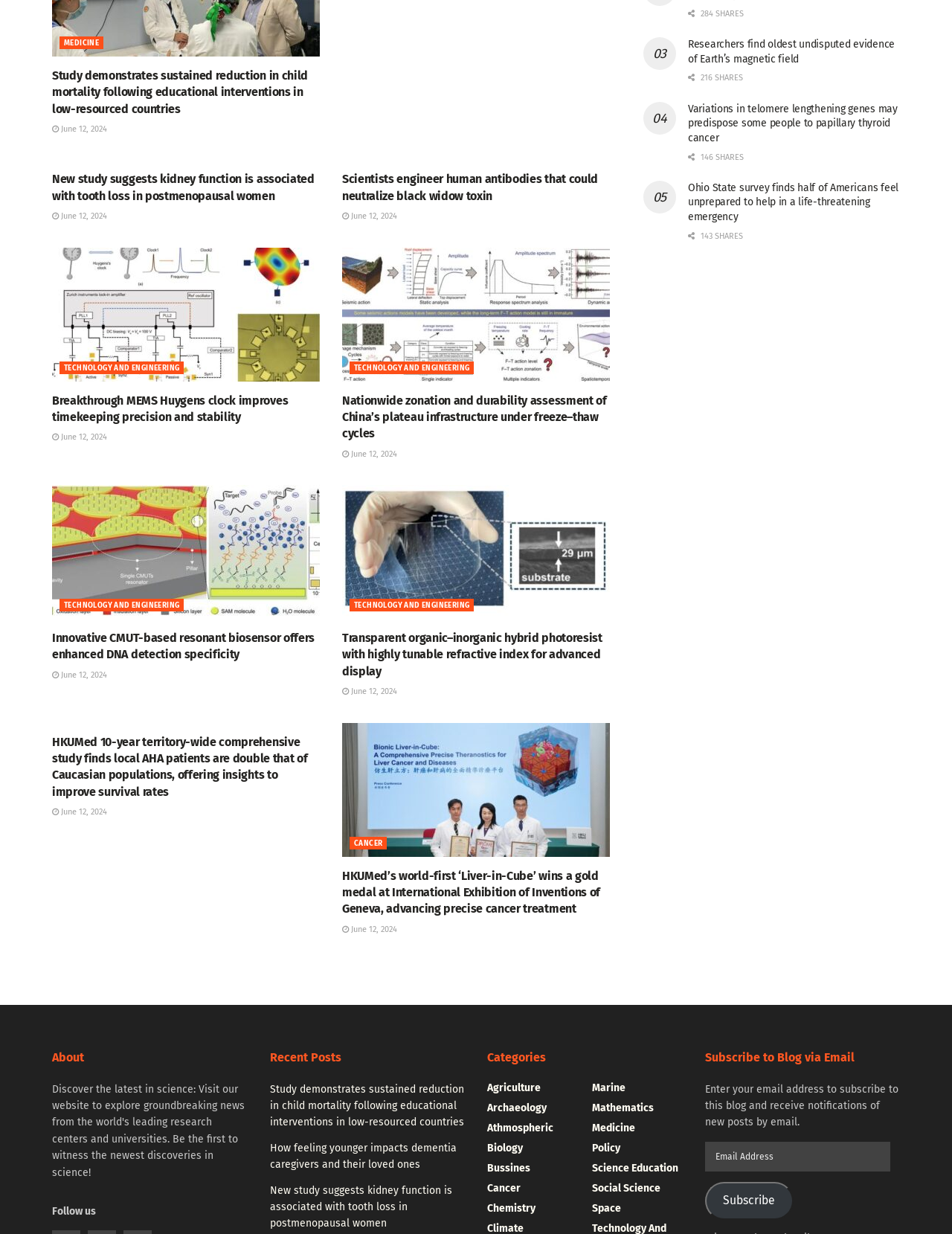Please determine the bounding box coordinates, formatted as (top-left x, top-left y, bottom-right x, bottom-right y), with all values as floating point numbers between 0 and 1. Identify the bounding box of the region described as: parent_node: TECHNOLOGY AND ENGINEERING

[0.055, 0.393, 0.336, 0.502]